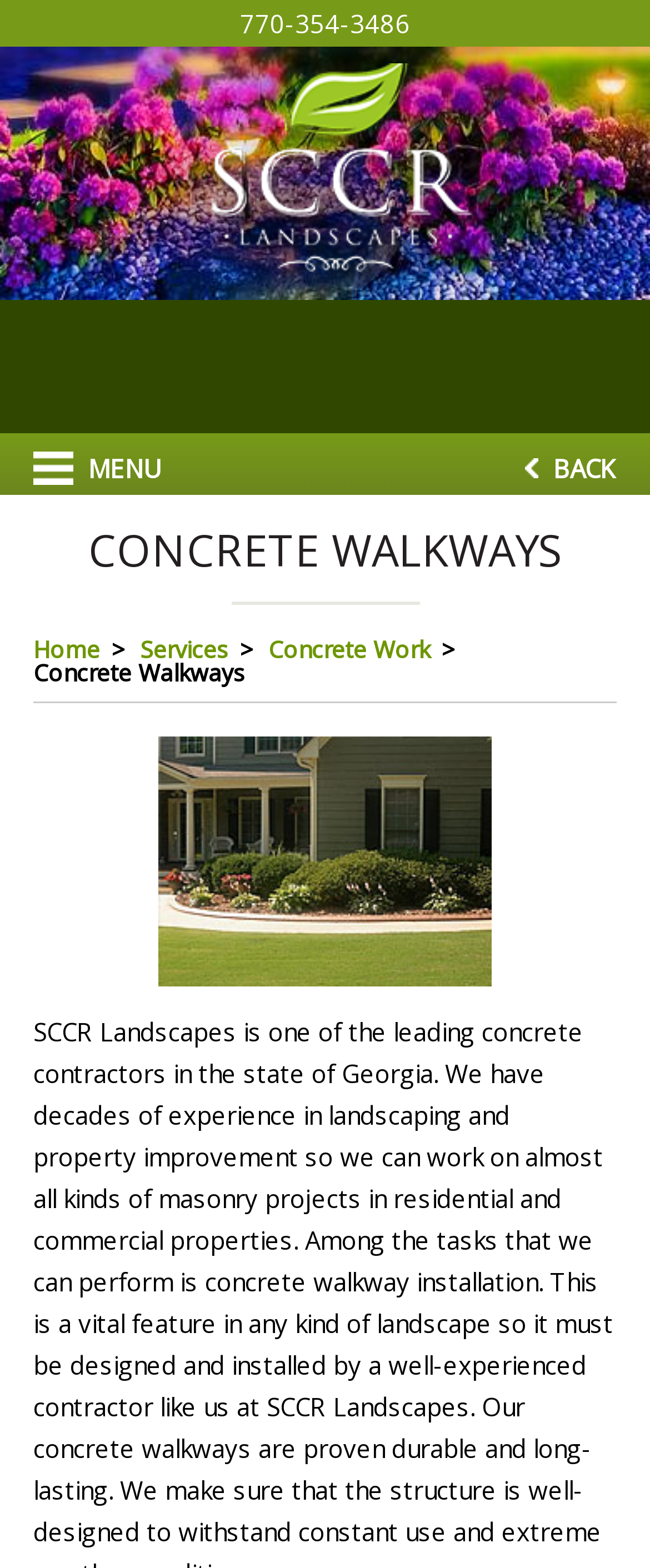How many menu items are there?
Using the screenshot, give a one-word or short phrase answer.

3